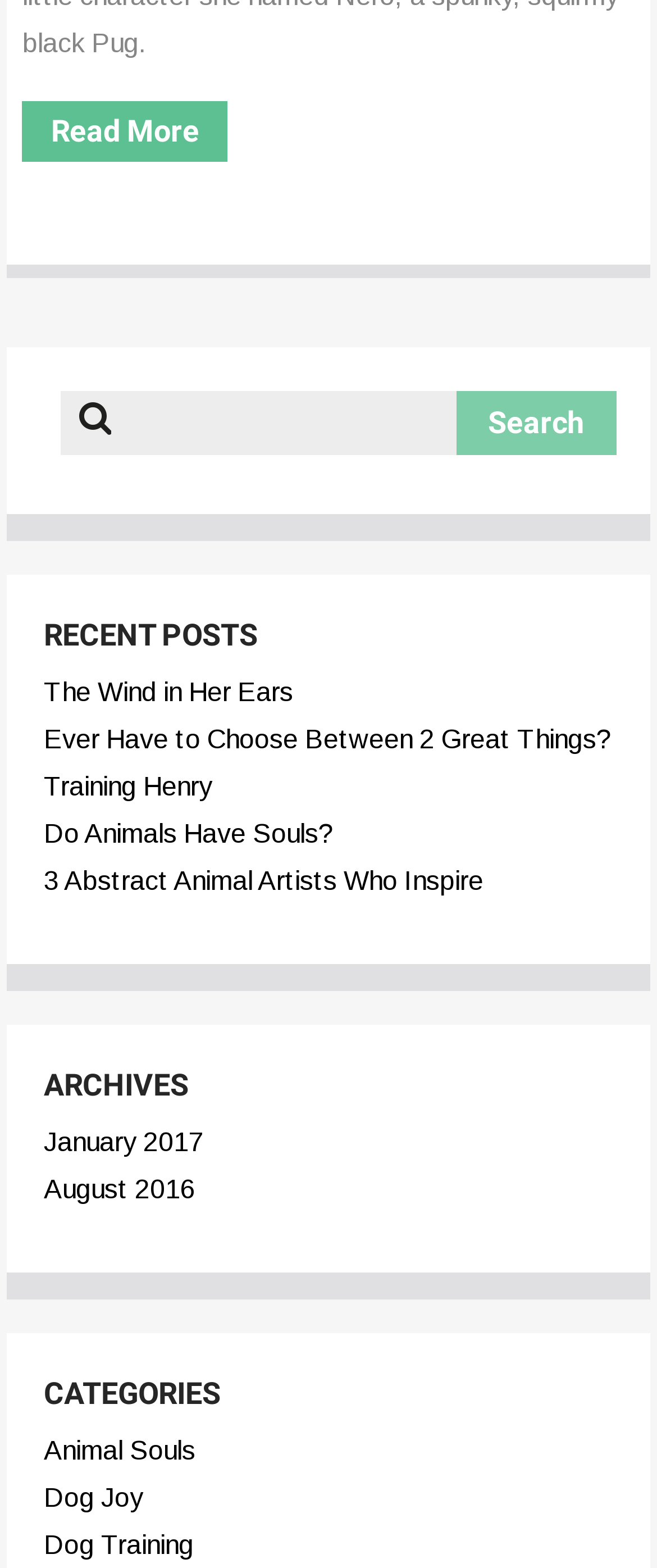What is the category of the link 'Animal Souls'?
Please use the image to deliver a detailed and complete answer.

The link 'Animal Souls' is located under the 'CATEGORIES' heading, which suggests that it is a category on the website.